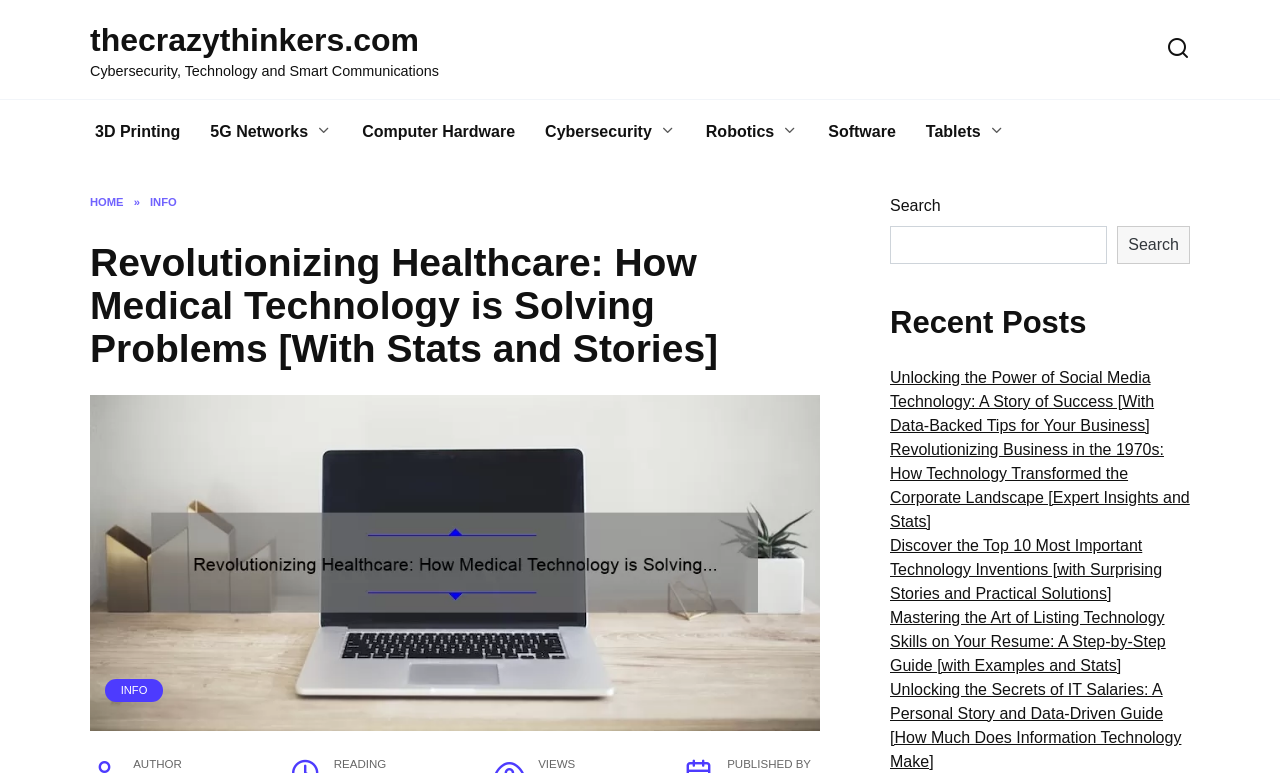Find the bounding box coordinates for the element that must be clicked to complete the instruction: "Read the article about 3D Printing". The coordinates should be four float numbers between 0 and 1, indicated as [left, top, right, bottom].

[0.062, 0.13, 0.153, 0.213]